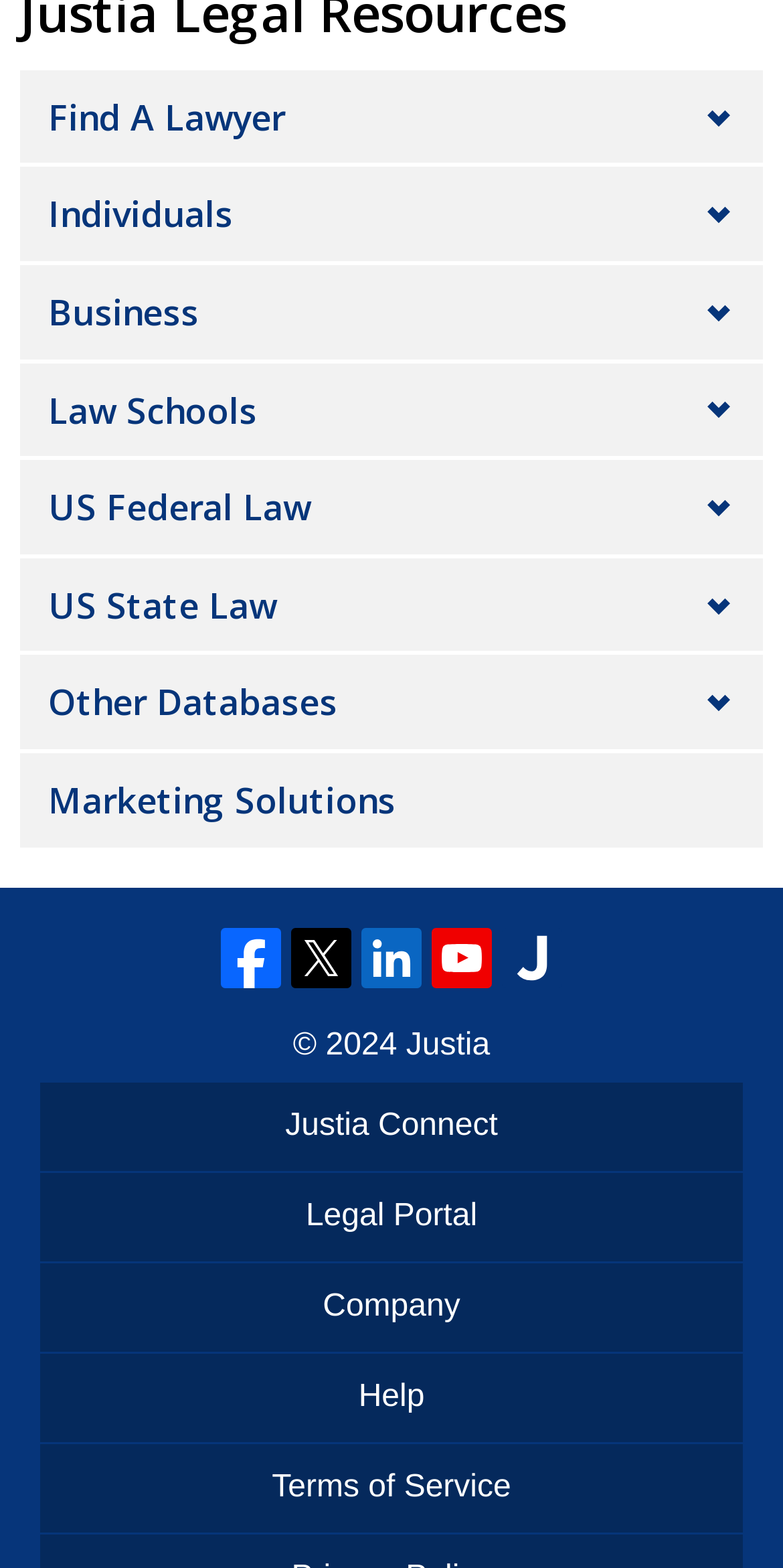Please identify the bounding box coordinates of the element I should click to complete this instruction: 'Click on Find A Lawyer'. The coordinates should be given as four float numbers between 0 and 1, like this: [left, top, right, bottom].

[0.062, 0.059, 0.364, 0.089]